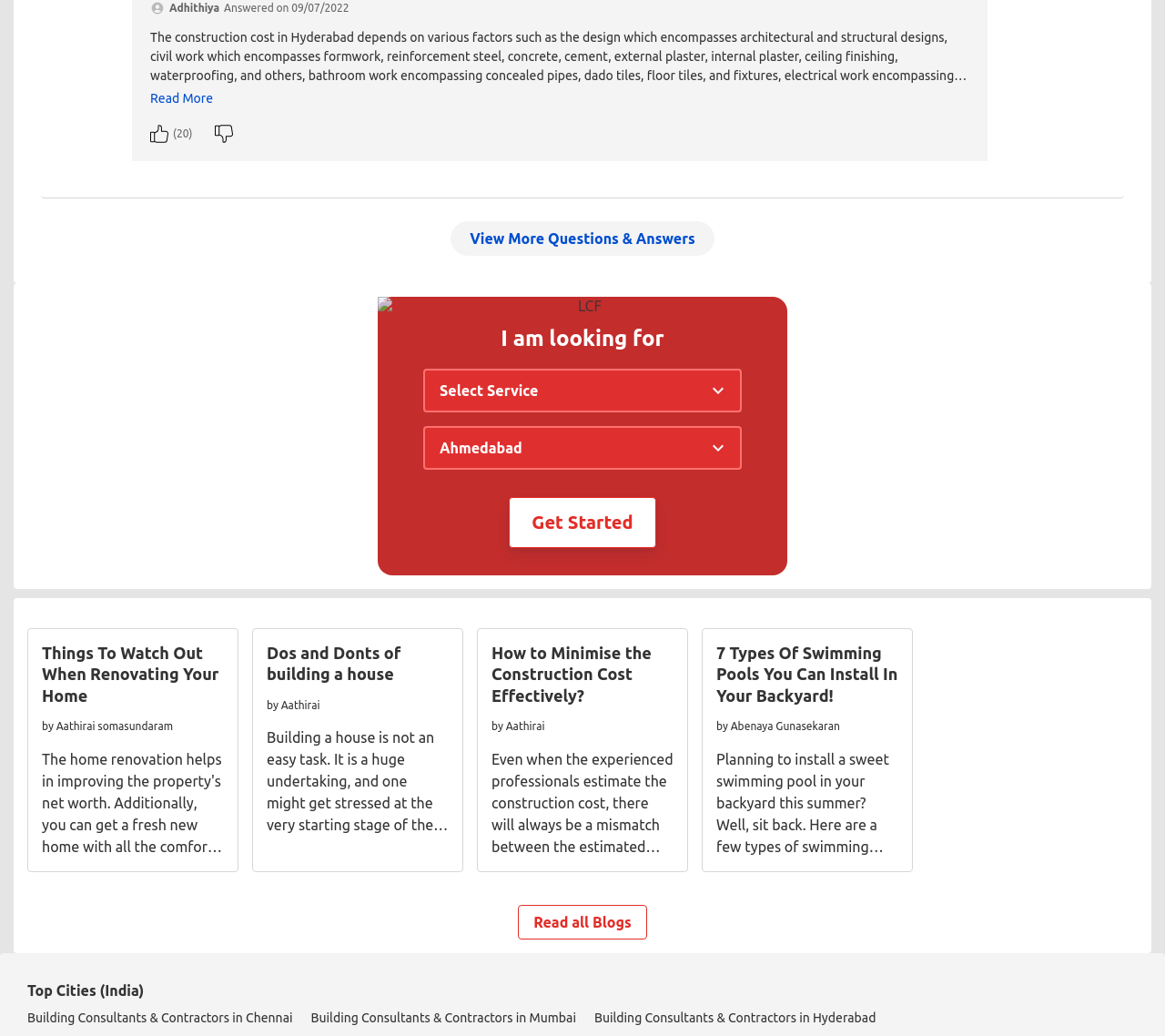Identify the bounding box coordinates of the region I need to click to complete this instruction: "View more questions and answers".

[0.387, 0.213, 0.613, 0.247]